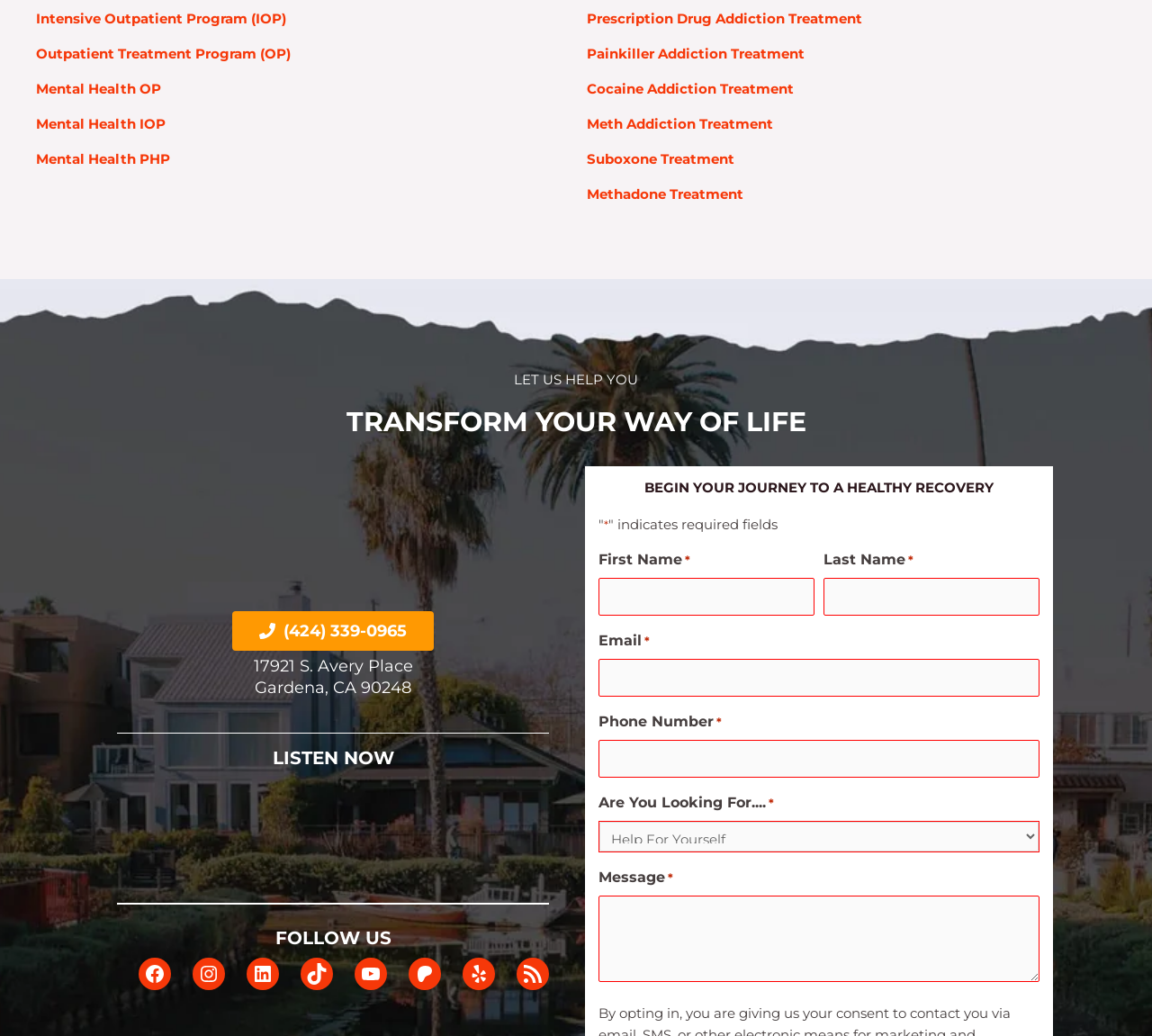Please identify the bounding box coordinates of the element's region that needs to be clicked to fulfill the following instruction: "Enter First Name". The bounding box coordinates should consist of four float numbers between 0 and 1, i.e., [left, top, right, bottom].

[0.52, 0.558, 0.707, 0.594]